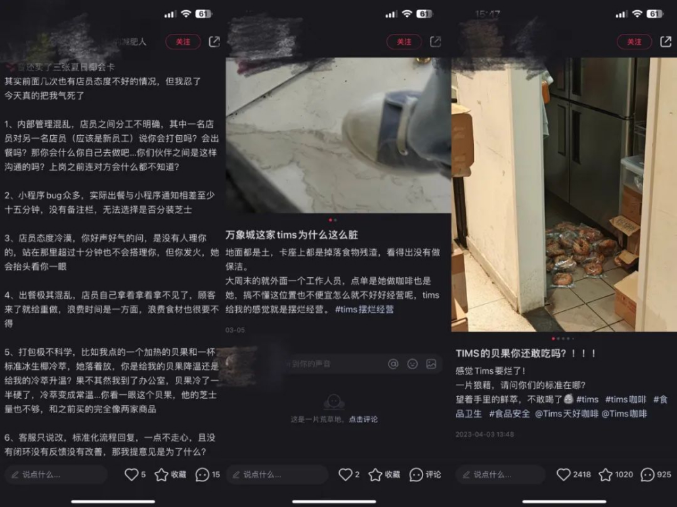What is visible in the background of the image?
Using the image, give a concise answer in the form of a single word or short phrase.

Cluttered storage area